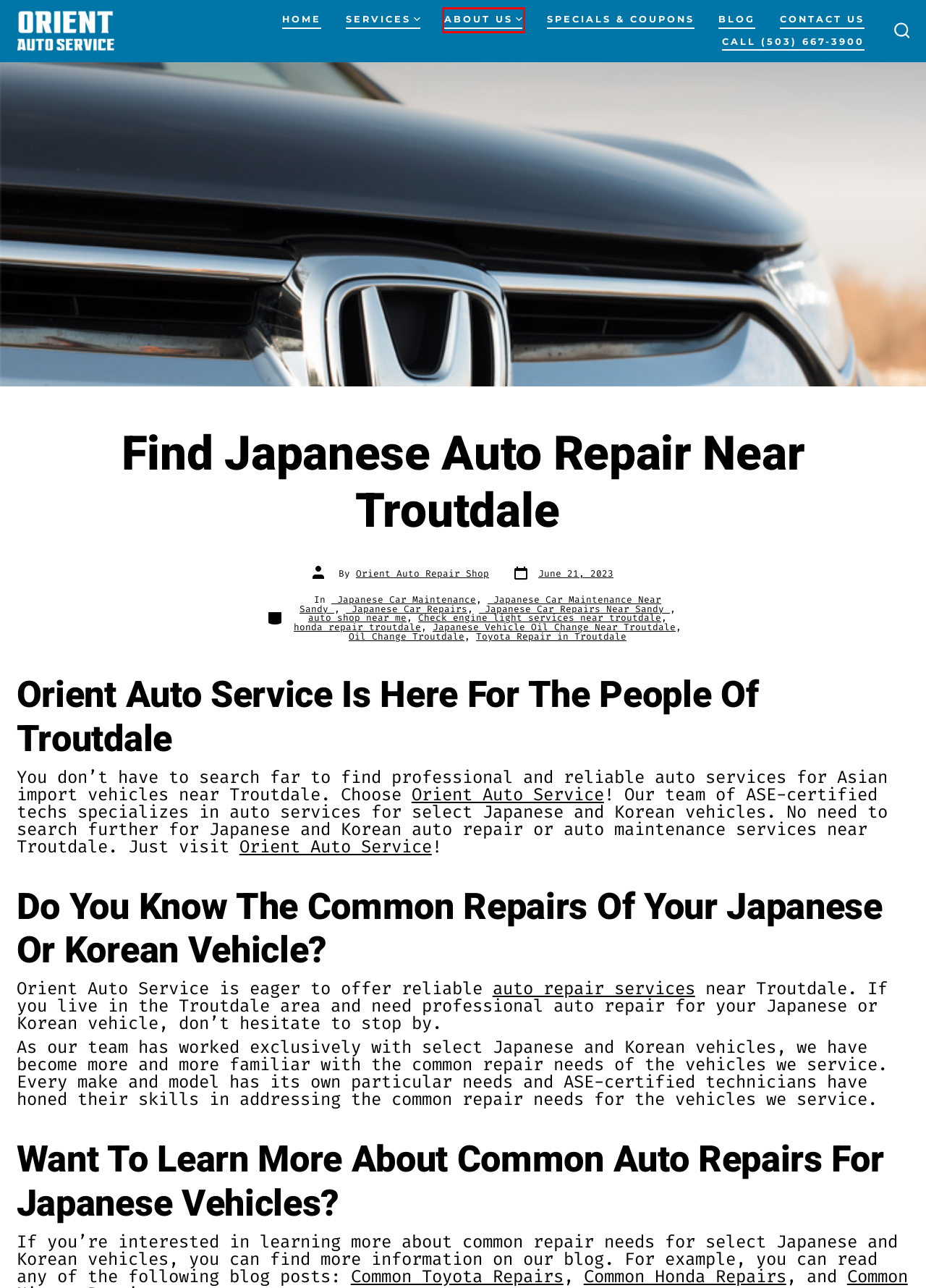Examine the webpage screenshot and identify the UI element enclosed in the red bounding box. Pick the webpage description that most accurately matches the new webpage after clicking the selected element. Here are the candidates:
A. Japanese Car Repairs |
B. Honda and Acura Repair Gresham OR |
C. Orient Auto Repair Shop |
D. auto shop near me |
E. Contact Gresham Auto Repair Services |
F. Toyota Repair in Troutdale |
G. Gresham Auto Repair Specials |
H. Orient Auto Repair | Japanese and Korean Auto Repair Service | Gresham, OR

B